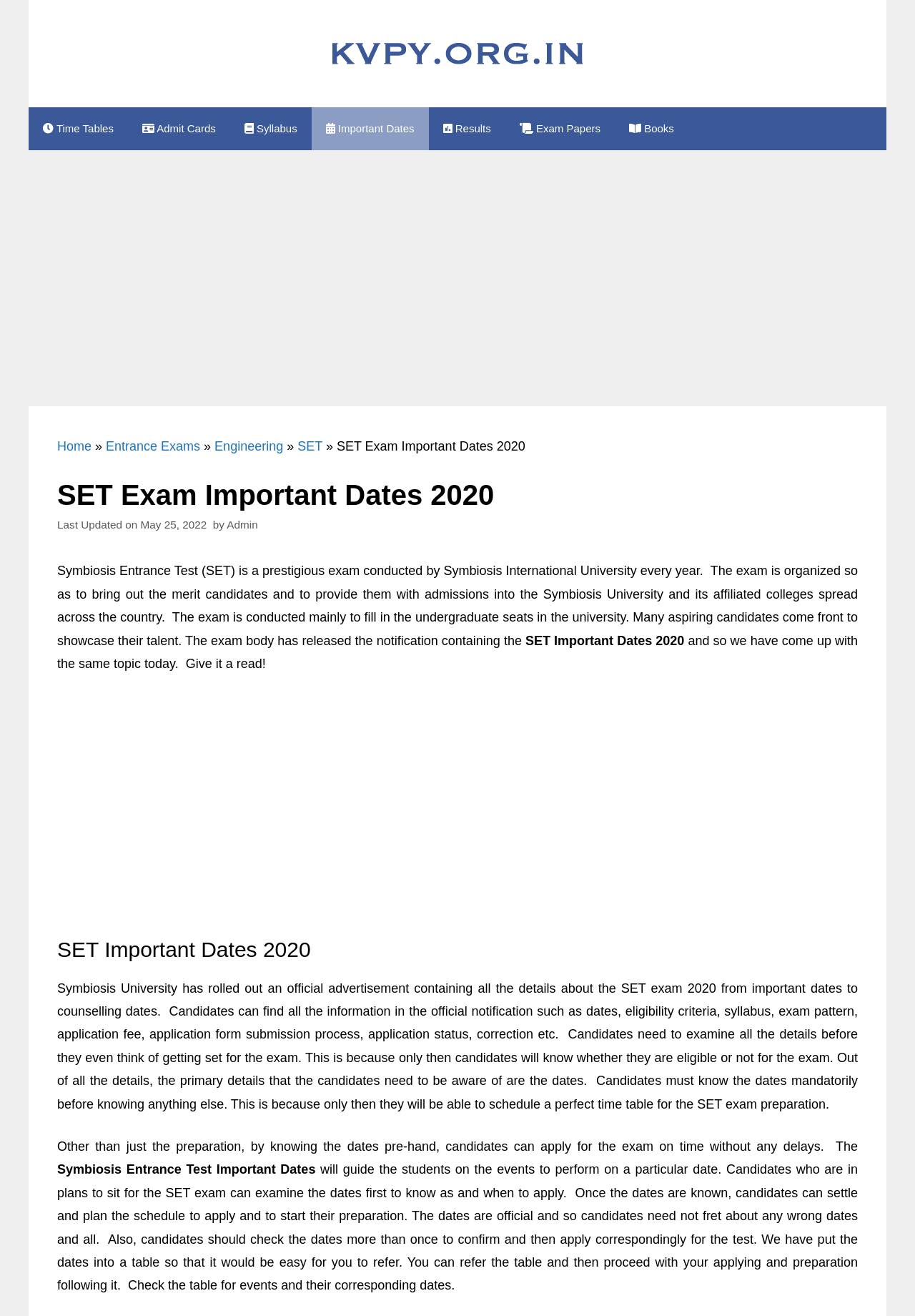Please find and provide the title of the webpage.

SET Exam Important Dates 2020